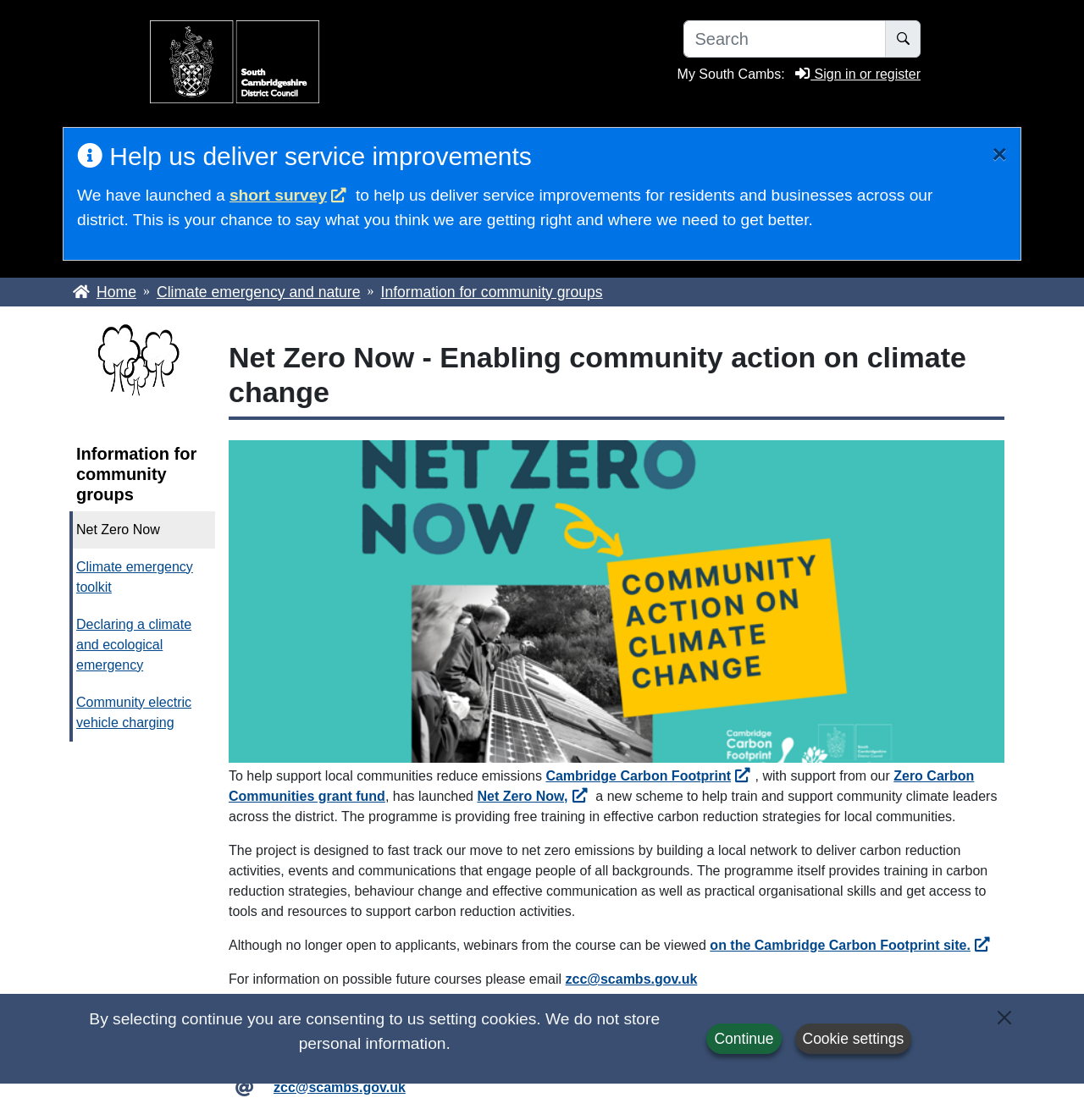Summarize the webpage with intricate details.

The webpage is about Net Zero Now, a community action on climate change initiative by South Cambridgeshire District Council. At the top left corner, there is a South Cambridgeshire logo, and next to it, a search bar with a search icon. Below the logo, there is a "My South Cambs" section with a "Sign in or register" link.

The main content of the webpage is divided into several sections. The first section is an alert box with a heading "Help us deliver service improvements" and a short survey link. Below the alert box, there are several links to different pages, including "Home", "Climate emergency and nature", and "Information for community groups".

The next section is about Net Zero Now, with a heading and a brief description of the initiative. There is an image of a climate change logo and a link to "Information for community groups". Below this section, there are several links to related topics, including "Climate emergency toolkit", "Declaring a climate and ecological emergency", and "Community electric vehicle charging".

The following section describes a new scheme to help train and support community climate leaders across the district. The scheme provides free training in effective carbon reduction strategies for local communities. There is a brief description of the project and its goals, as well as information on how to access webinars from the course.

At the bottom of the webpage, there is a "Contact Details" section with an email address and a link to cookie settings. There is also a cookie alert box with a "Continue" button and a link to cookie settings.

Overall, the webpage provides information on the Net Zero Now initiative and its goals, as well as resources and links to related topics and contact information.